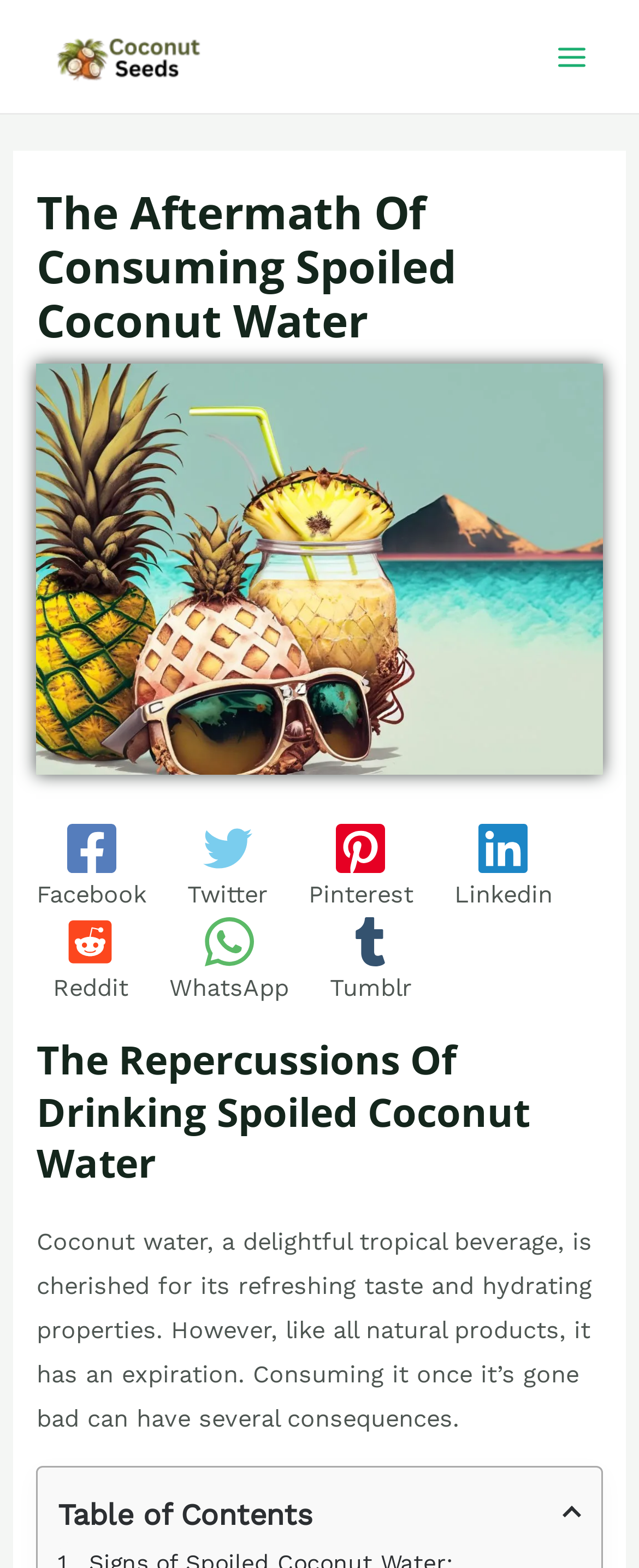What is the topic of the article?
Please use the image to deliver a detailed and complete answer.

Based on the webpage content, the topic of the article is about the risks and symptoms associated with consuming spoiled coconut water, as indicated by the heading 'The Aftermath Of Consuming Spoiled Coconut Water' and the static text 'Consuming it once it’s gone bad can have several consequences'.